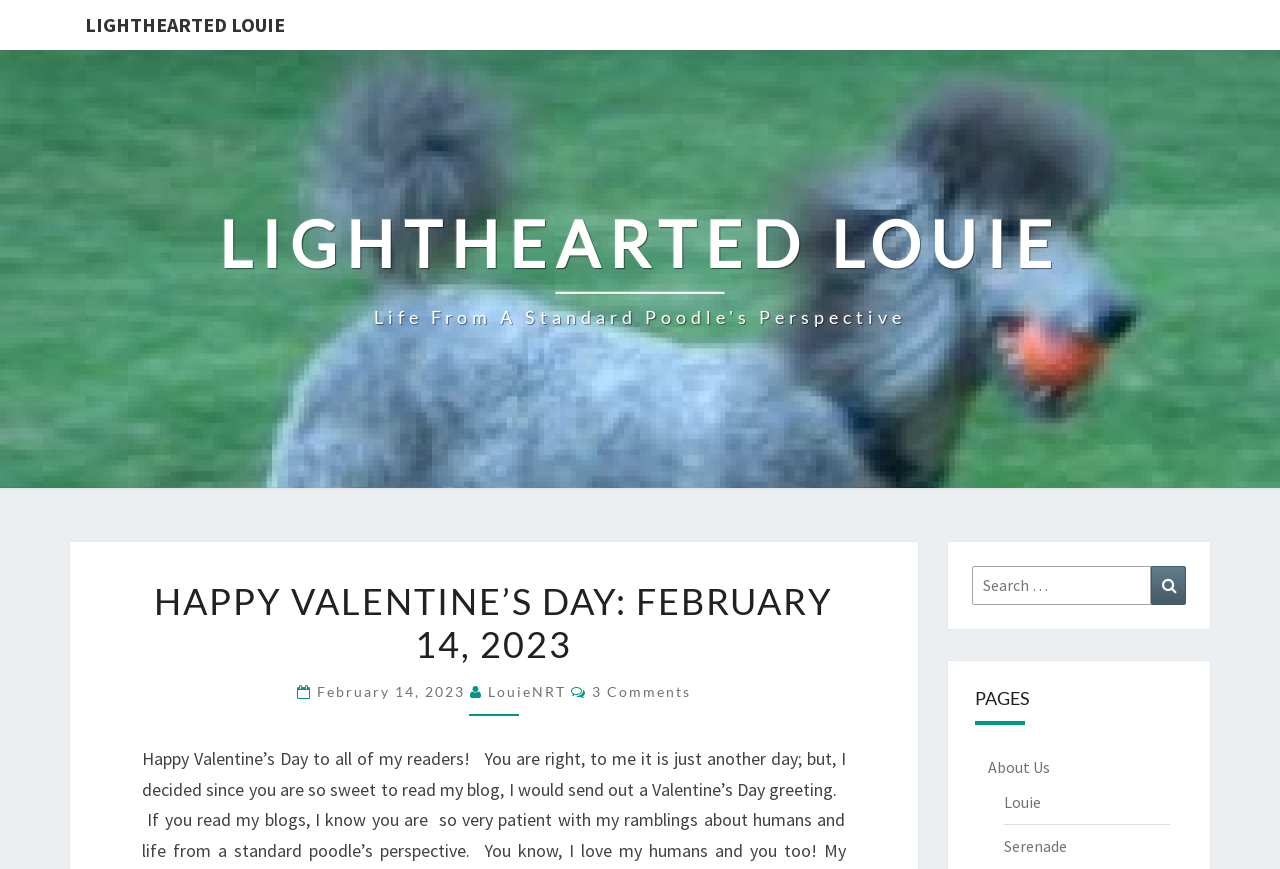Locate the bounding box coordinates of the element that needs to be clicked to carry out the instruction: "search for something". The coordinates should be given as four float numbers ranging from 0 to 1, i.e., [left, top, right, bottom].

[0.759, 0.651, 0.927, 0.696]